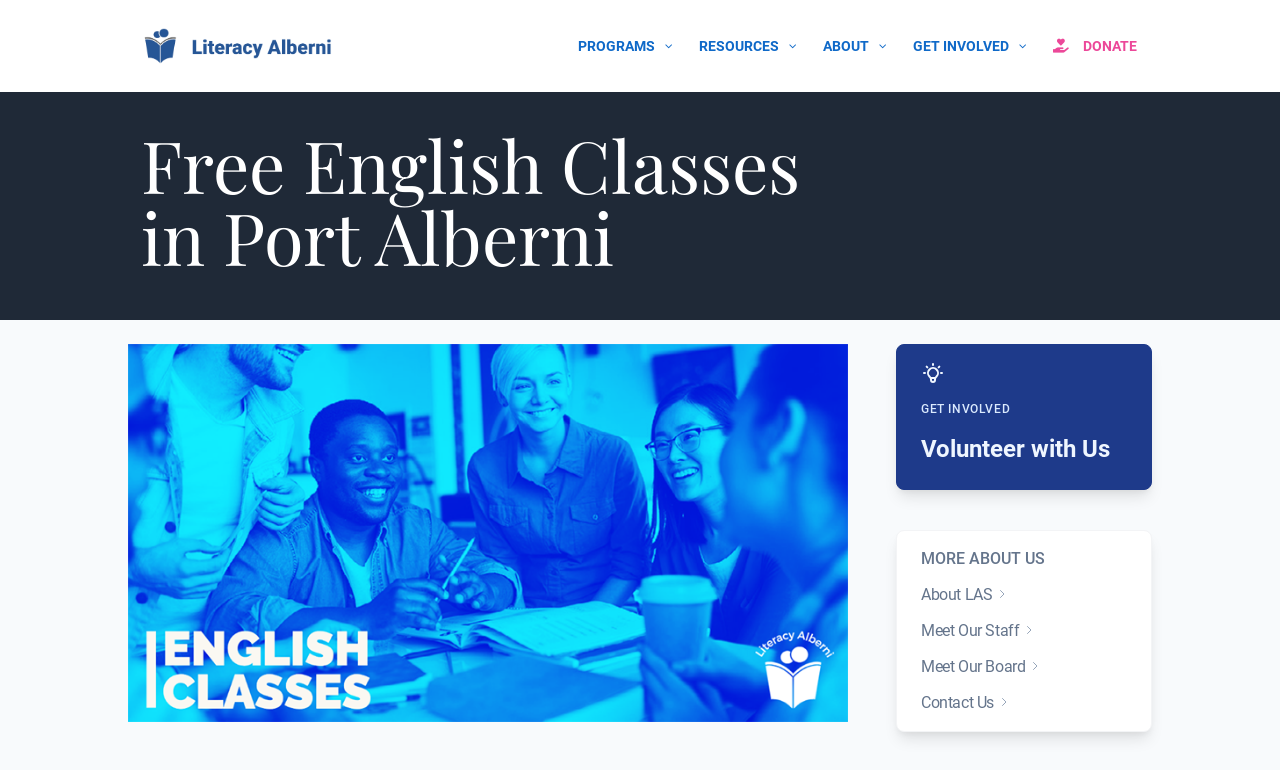Can you identify the bounding box coordinates of the clickable region needed to carry out this instruction: 'Learn about Literacy Alberni Society'? The coordinates should be four float numbers within the range of 0 to 1, stated as [left, top, right, bottom].

[0.11, 0.166, 0.63, 0.353]